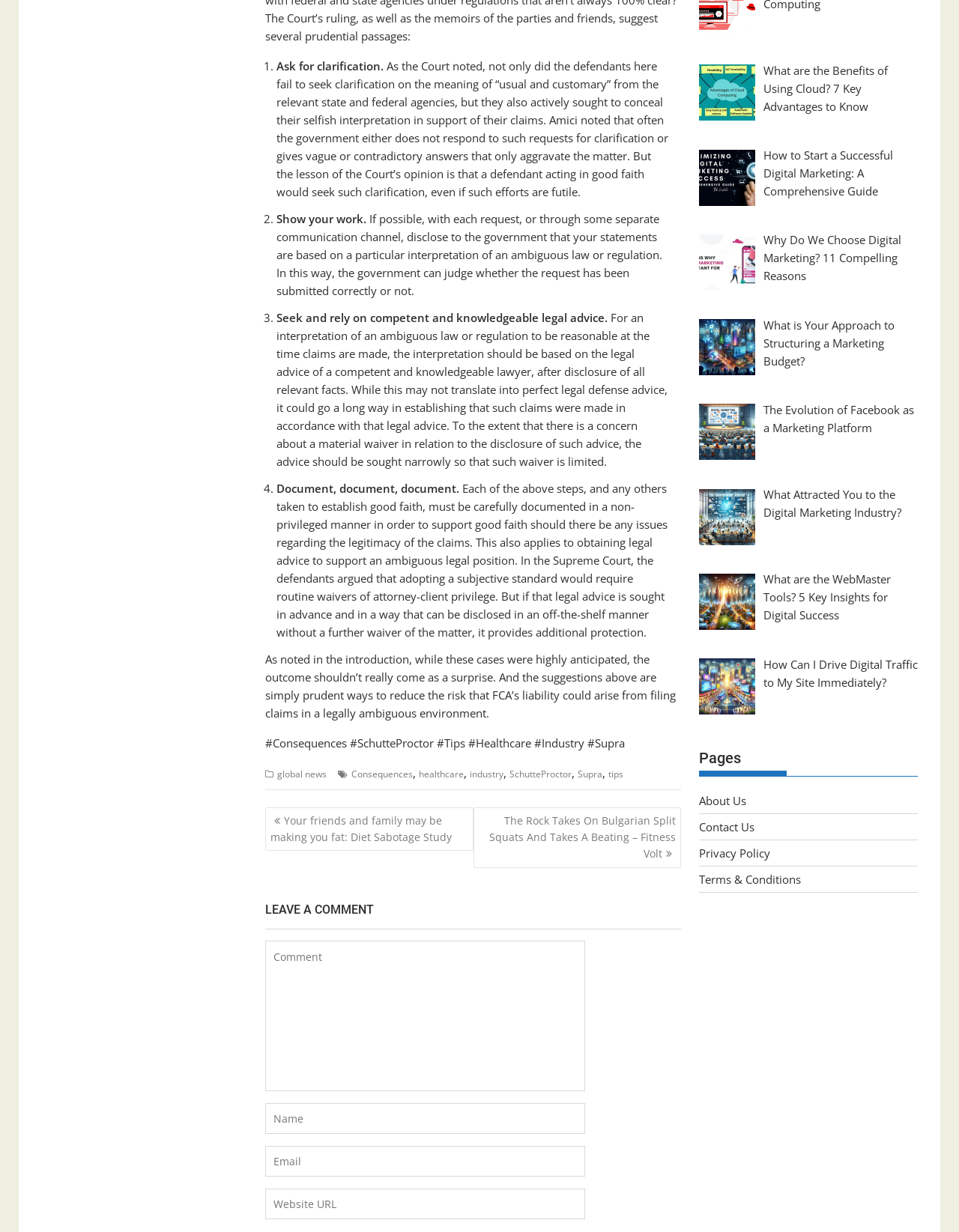Determine the bounding box coordinates of the region to click in order to accomplish the following instruction: "Click on 'global news'". Provide the coordinates as four float numbers between 0 and 1, specifically [left, top, right, bottom].

[0.289, 0.623, 0.341, 0.633]